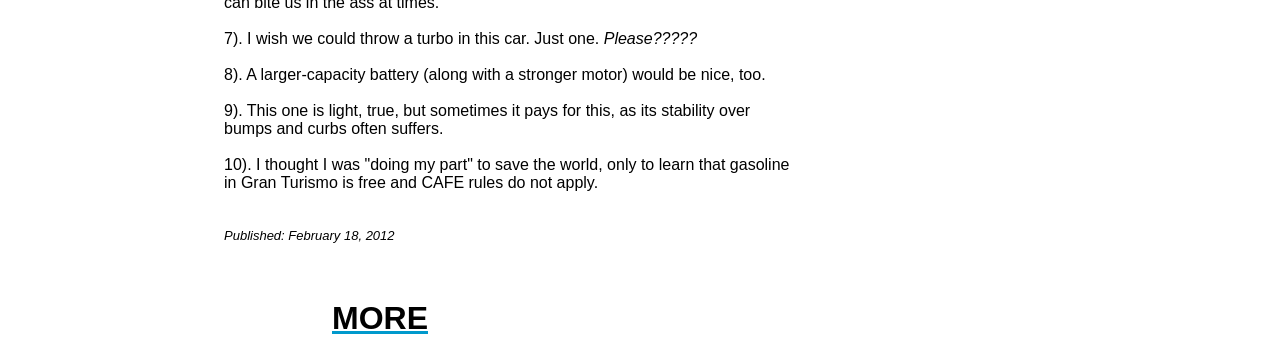Give a one-word or one-phrase response to the question: 
How many points are mentioned in the text?

4